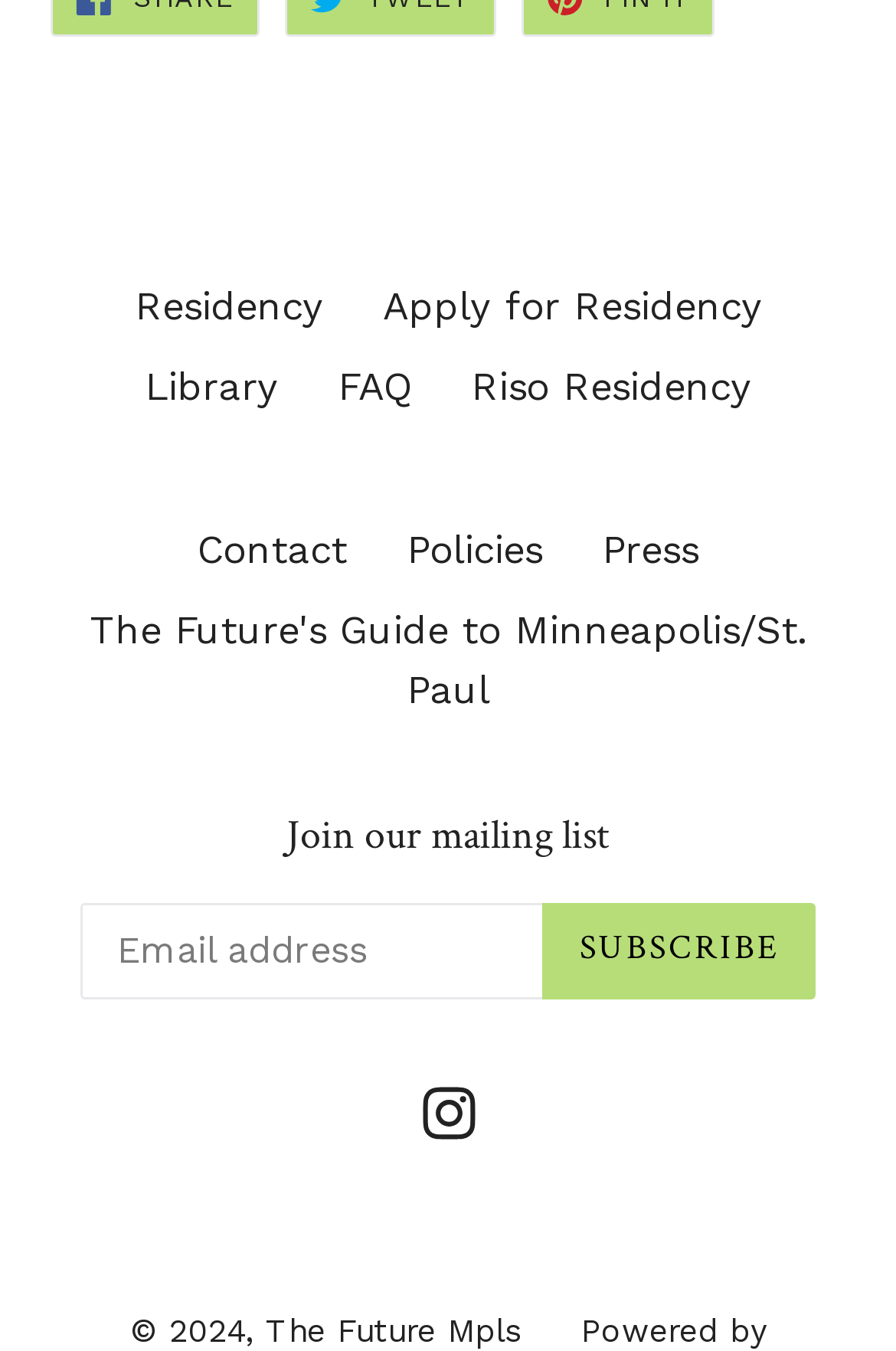What is the purpose of the 'Residency' link?
Please provide a single word or phrase answer based on the image.

Apply for residency